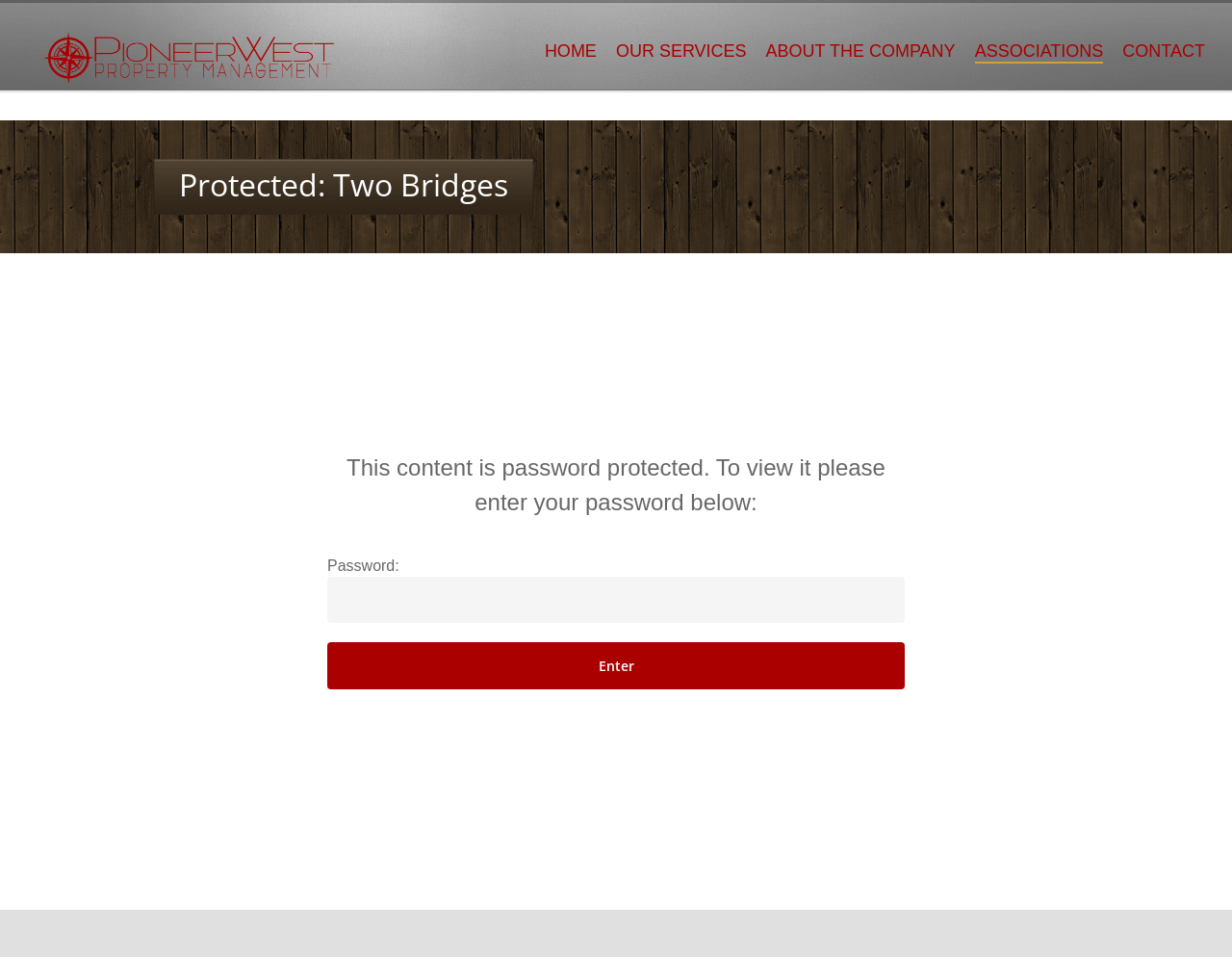Please specify the bounding box coordinates of the element that should be clicked to execute the given instruction: 'enter password'. Ensure the coordinates are four float numbers between 0 and 1, expressed as [left, top, right, bottom].

[0.266, 0.603, 0.734, 0.651]